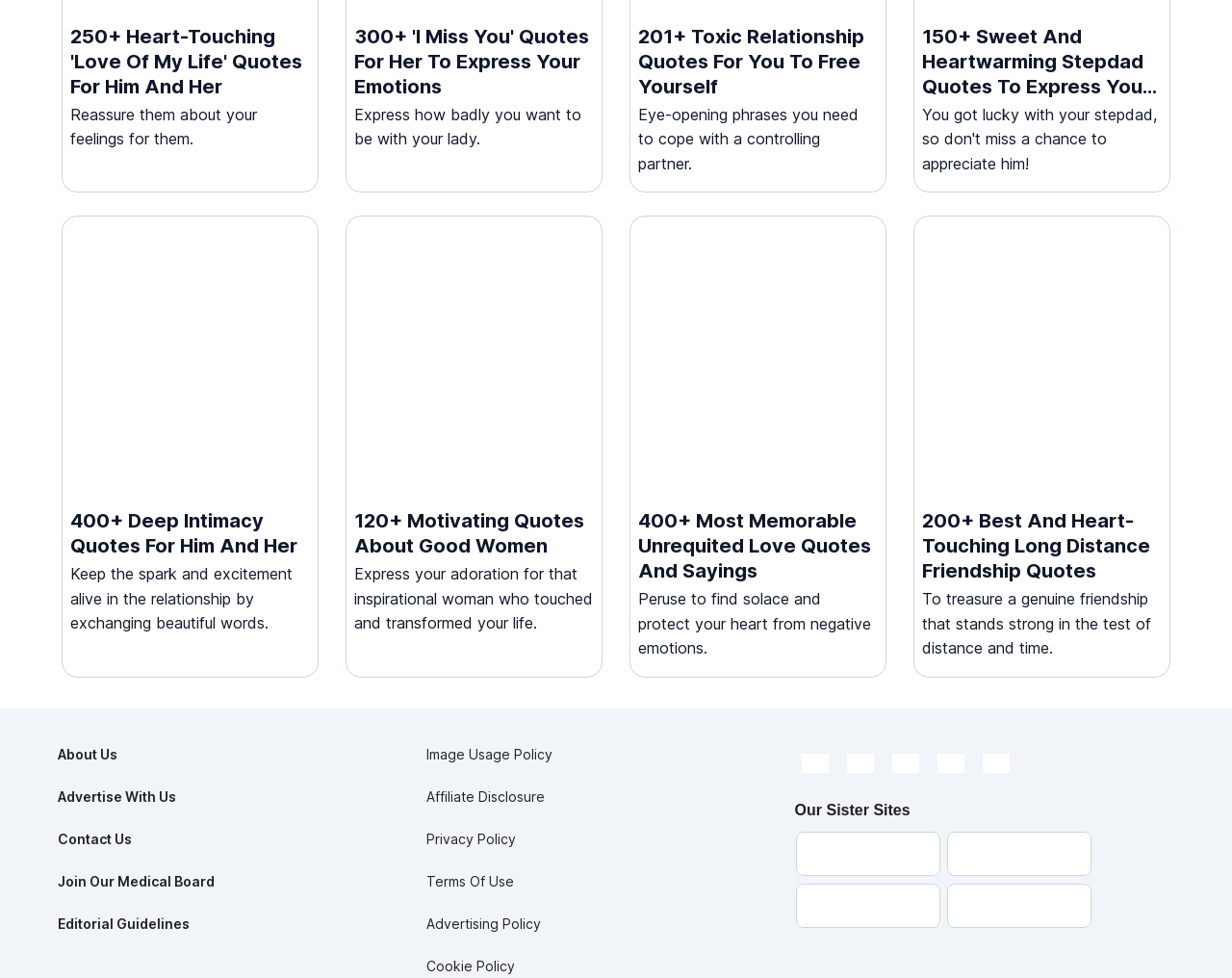Can you find the bounding box coordinates for the element to click on to achieve the instruction: "Read '250+ Heart-Touching 'Love Of My Life' Quotes For Him And Her'"?

[0.057, 0.024, 0.251, 0.101]